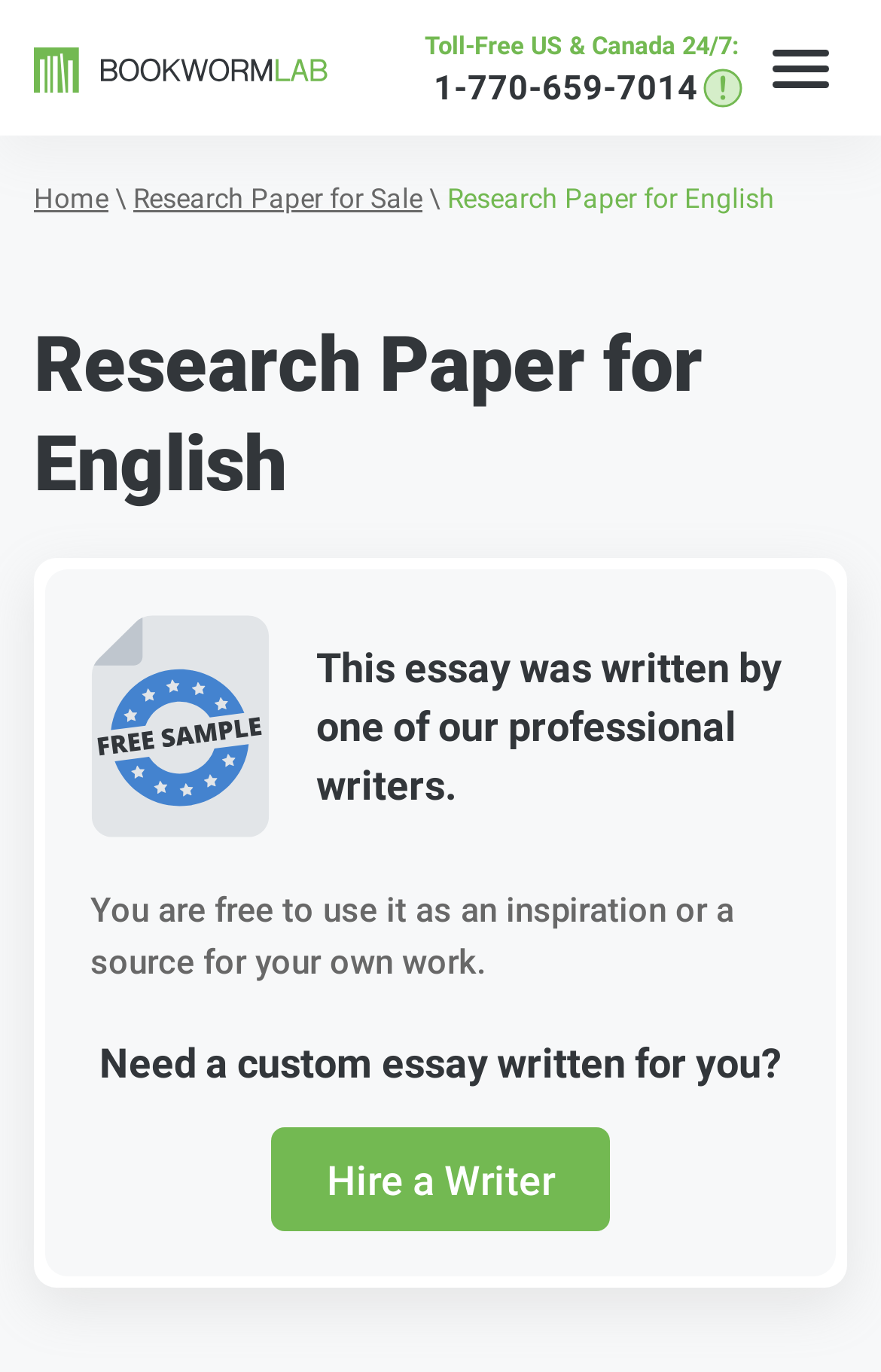What is the purpose of the 'Hire a Writer' link?
Use the information from the screenshot to give a comprehensive response to the question.

I inferred the purpose of the 'Hire a Writer' link by reading the surrounding text, which says 'Need a custom essay written for you?' and provides a link to 'Hire a Writer', suggesting that the link is for users who need a custom essay written.